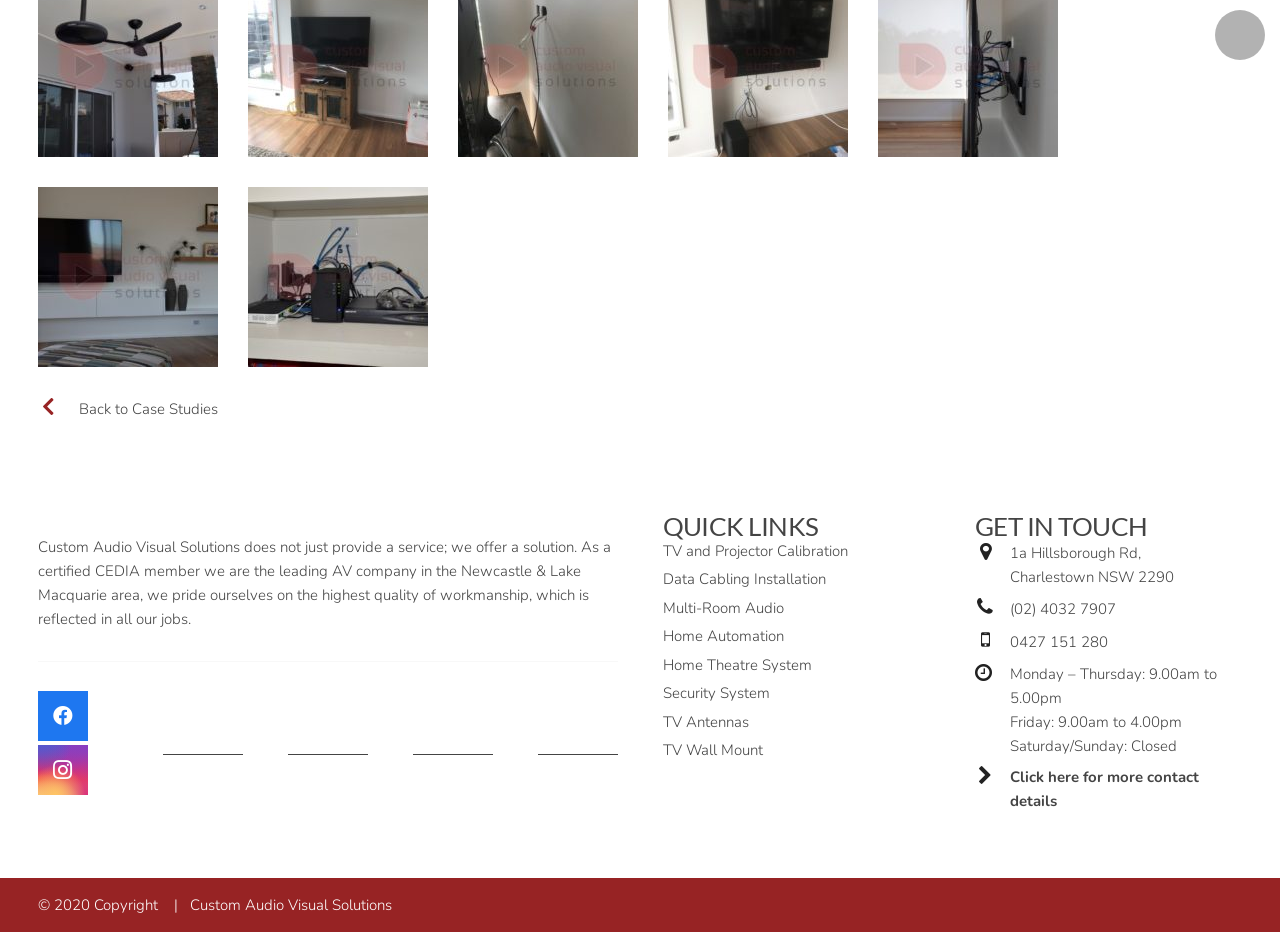Find the bounding box coordinates for the element that must be clicked to complete the instruction: "Get in touch through phone number (02) 4032 7907". The coordinates should be four float numbers between 0 and 1, indicated as [left, top, right, bottom].

[0.789, 0.642, 0.872, 0.665]